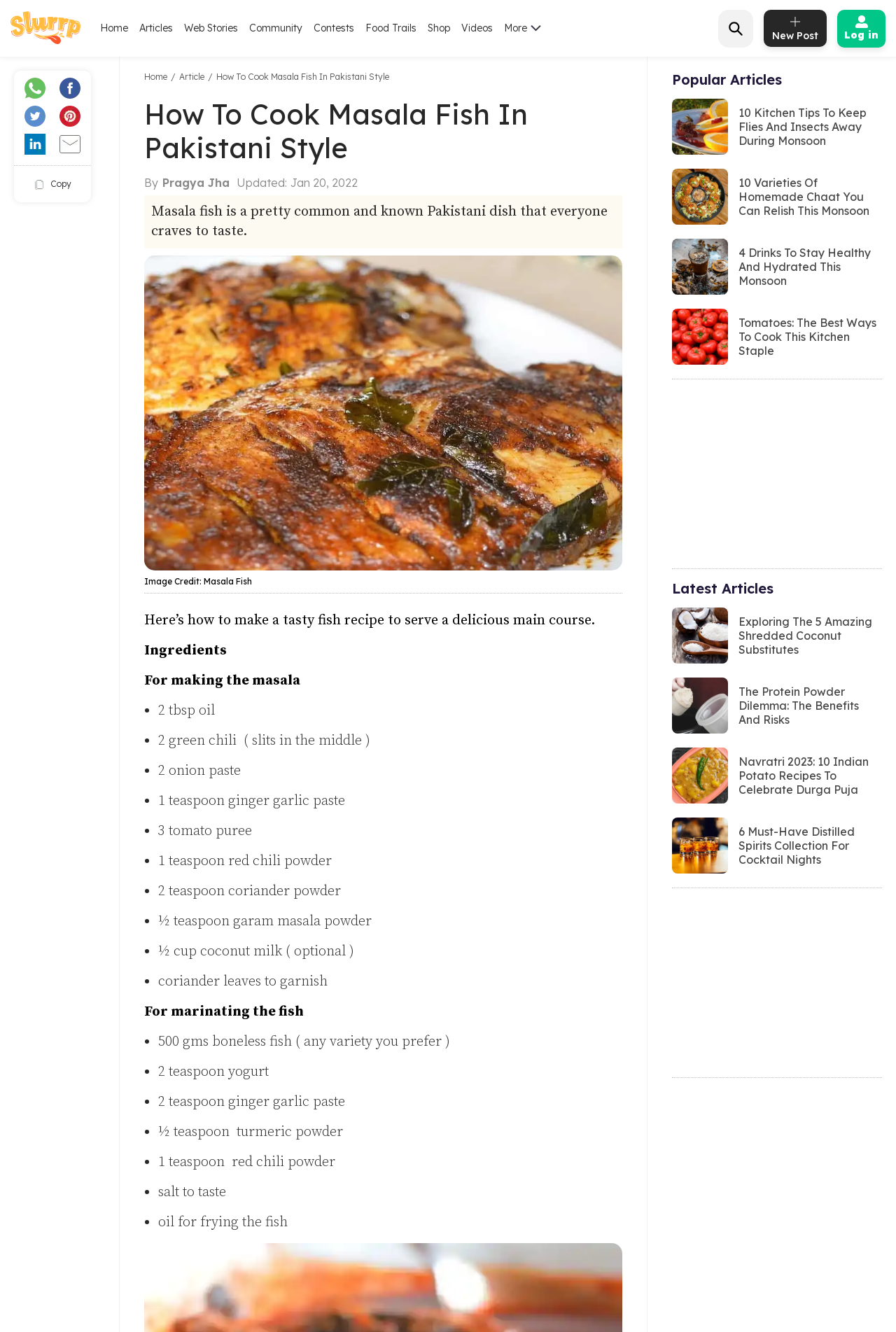What is the purpose of the 'add post' button?
Identify the answer in the screenshot and reply with a single word or phrase.

To add a new post